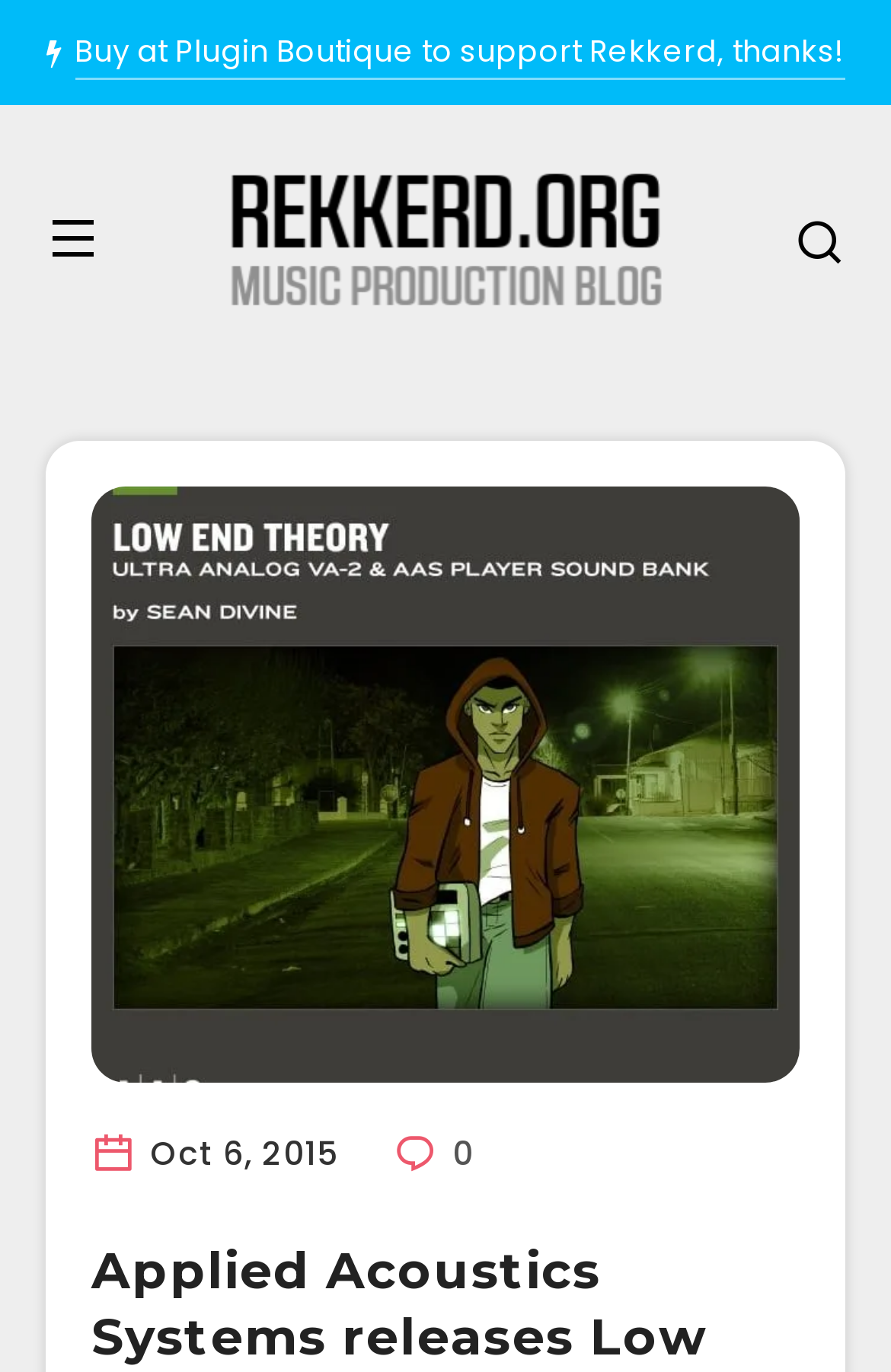Offer a detailed explanation of the webpage layout and contents.

The webpage is about the release of a new soundset called Low End Theory for the Ultra Analog VA-2 synthesizer and AAS Player plug-ins by Applied Acoustics Systems. 

At the top, there is a title "Low End Theory for Ultra Analog VA-2 released". Below the title, there are two links side by side. The first link, "Buy at Plugin Boutique to support Rekkerd, thanks!", is located at the left and takes up most of the width. The second link, "Rekkerd.org", is located to the right of the first link and has an associated image with the same name. 

On the right side of the page, near the top, there is a small icon represented by "\uee99". Below this icon, there is a timestamp "Oct 6, 2015" and a link with a small icon represented by "\ueafc 0".